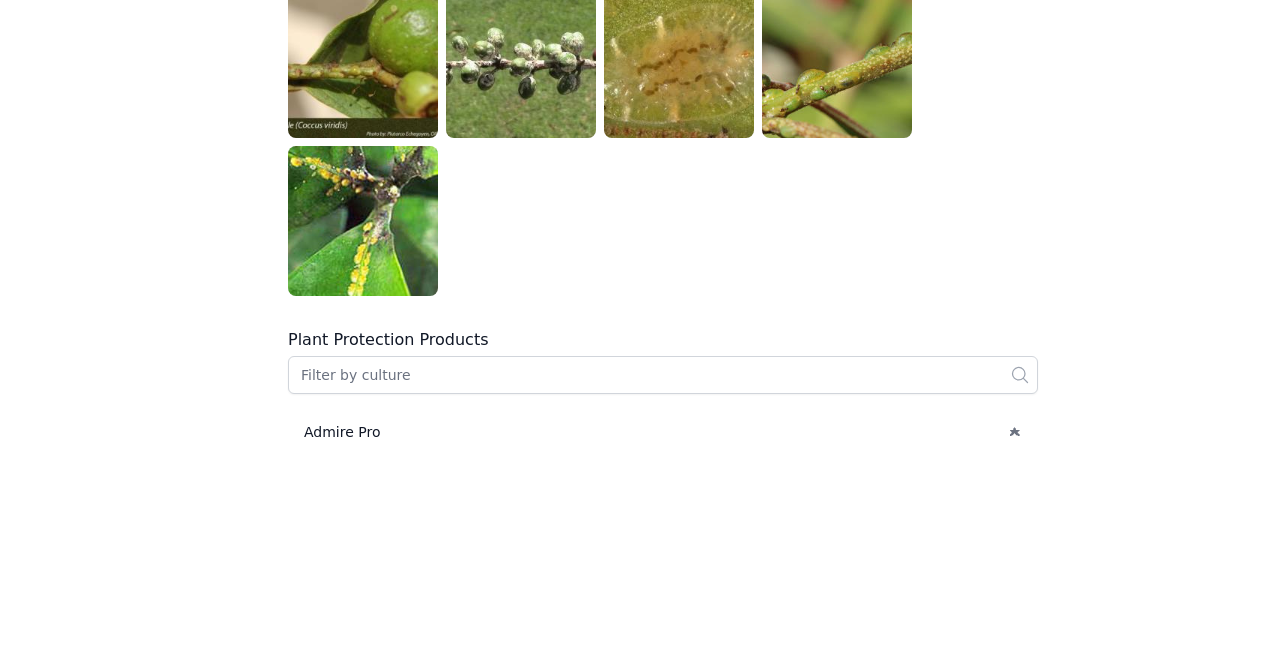Provide the bounding box coordinates of the HTML element described as: "Admire Pro". The bounding box coordinates should be four float numbers between 0 and 1, i.e., [left, top, right, bottom].

[0.238, 0.653, 0.778, 0.684]